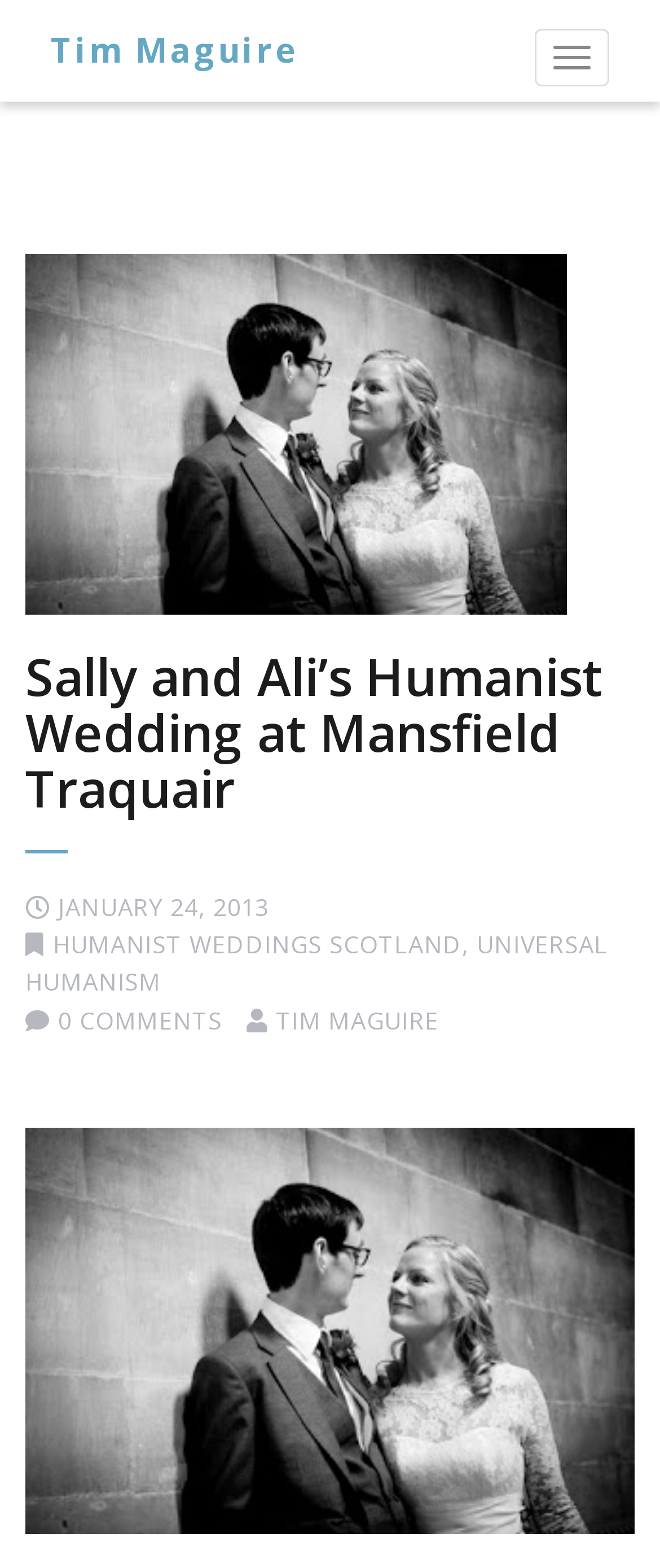Using the elements shown in the image, answer the question comprehensively: What is the date of the wedding?

I found the date of the wedding by looking at the StaticText element with the content 'JANUARY 24, 2013' which is located at the coordinates [0.088, 0.568, 0.408, 0.589]. This element is a child of the Root Element and is positioned vertically below the heading element with the content 'Sally and Ali’s Humanist Wedding at Mansfield Traquair'.